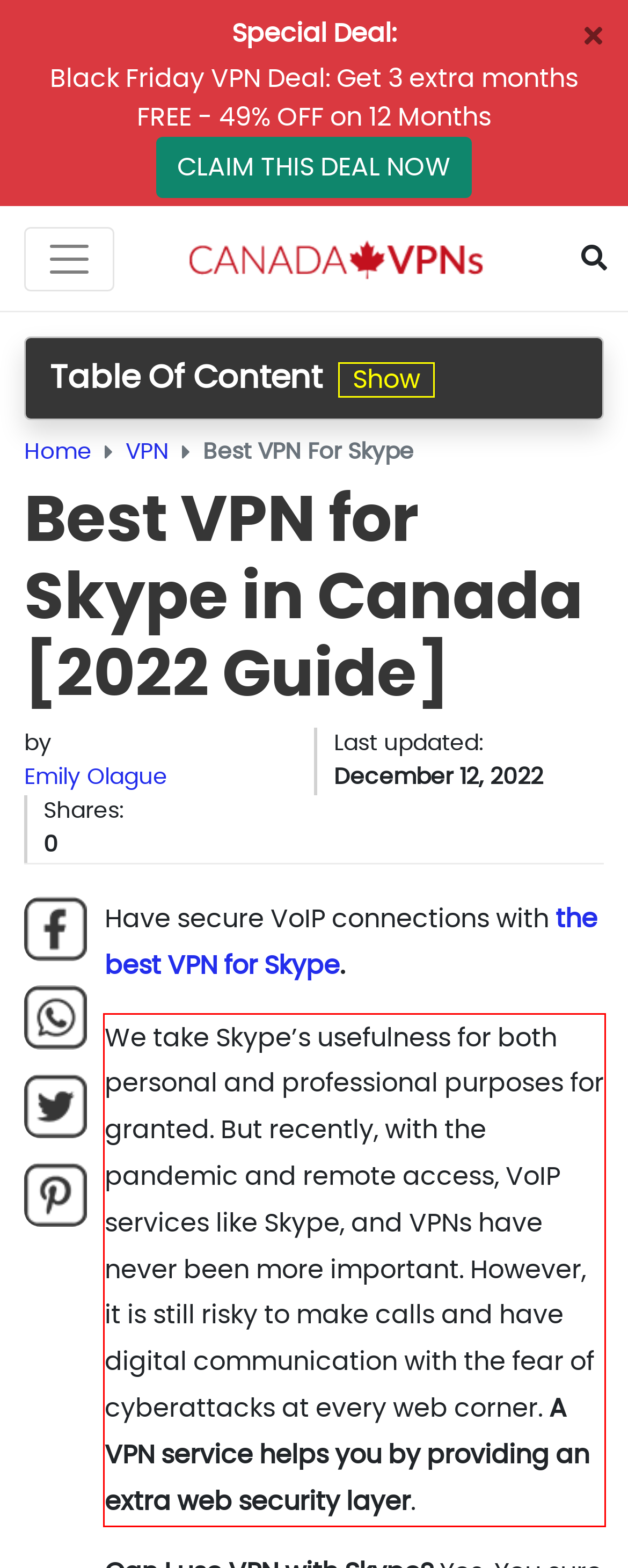Please extract the text content within the red bounding box on the webpage screenshot using OCR.

We take Skype’s usefulness for both personal and professional purposes for granted. But recently, with the pandemic and remote access, VoIP services like Skype, and VPNs have never been more important. However, it is still risky to make calls and have digital communication with the fear of cyberattacks at every web corner. A VPN service helps you by providing an extra web security layer.